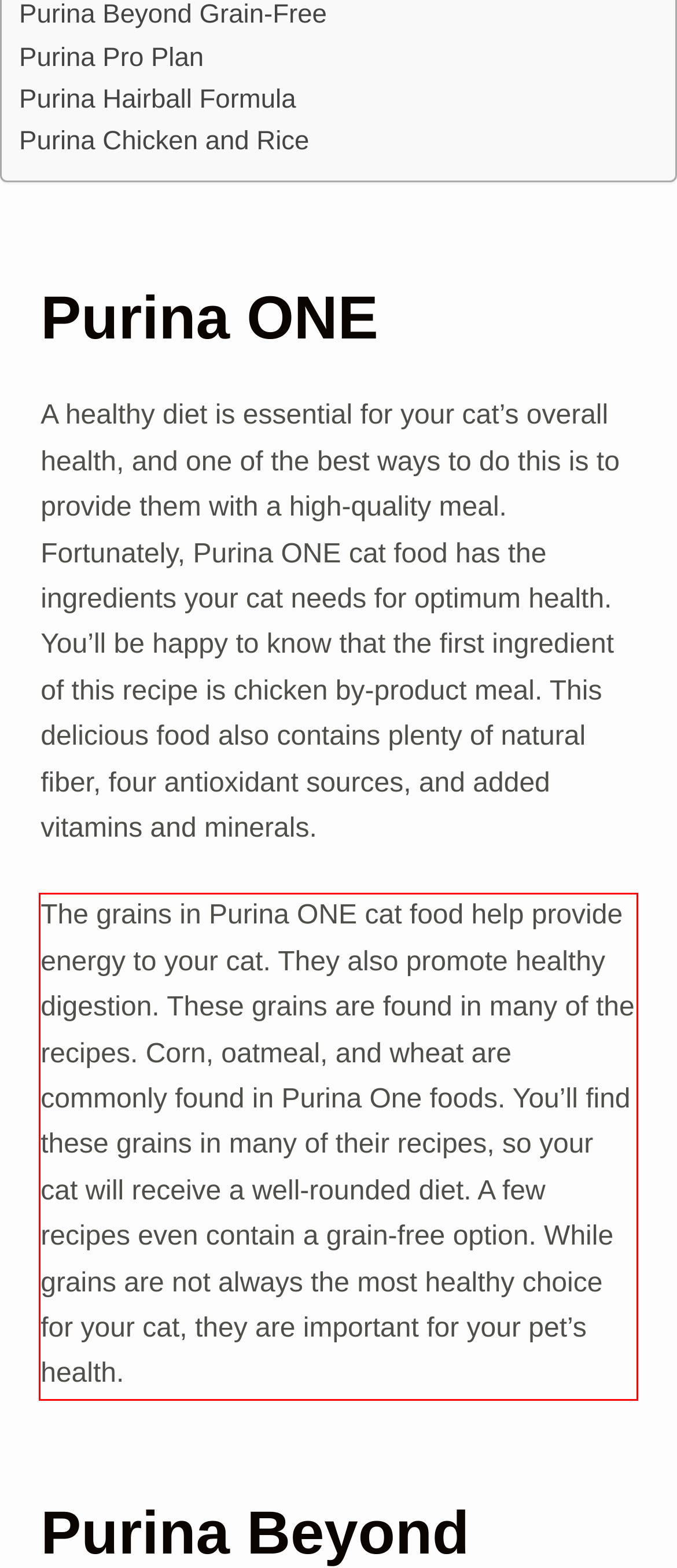Analyze the screenshot of the webpage that features a red bounding box and recognize the text content enclosed within this red bounding box.

The grains in Purina ONE cat food help provide energy to your cat. They also promote healthy digestion. These grains are found in many of the recipes. Corn, oatmeal, and wheat are commonly found in Purina One foods. You’ll find these grains in many of their recipes, so your cat will receive a well-rounded diet. A few recipes even contain a grain-free option. While grains are not always the most healthy choice for your cat, they are important for your pet’s health.